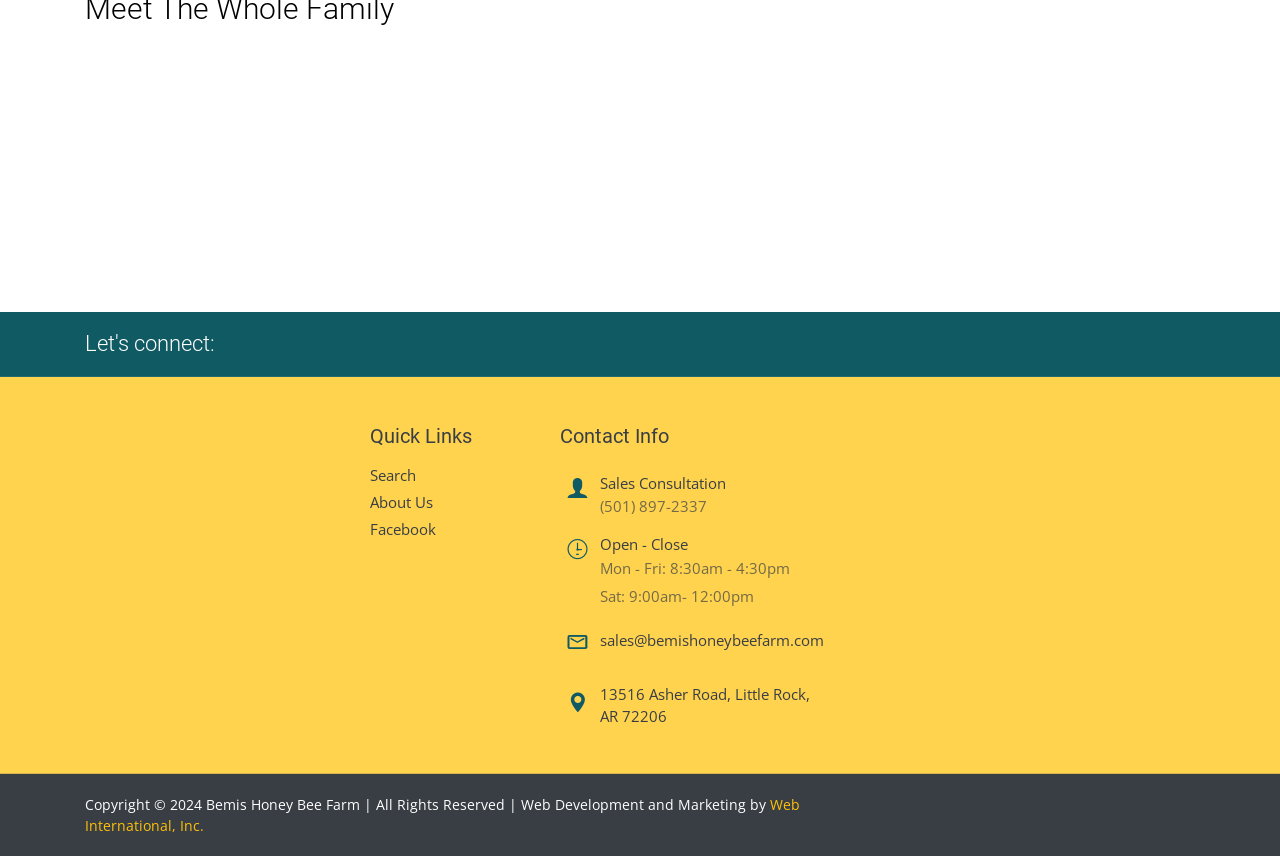Given the element description "About Us" in the screenshot, predict the bounding box coordinates of that UI element.

[0.289, 0.574, 0.338, 0.598]